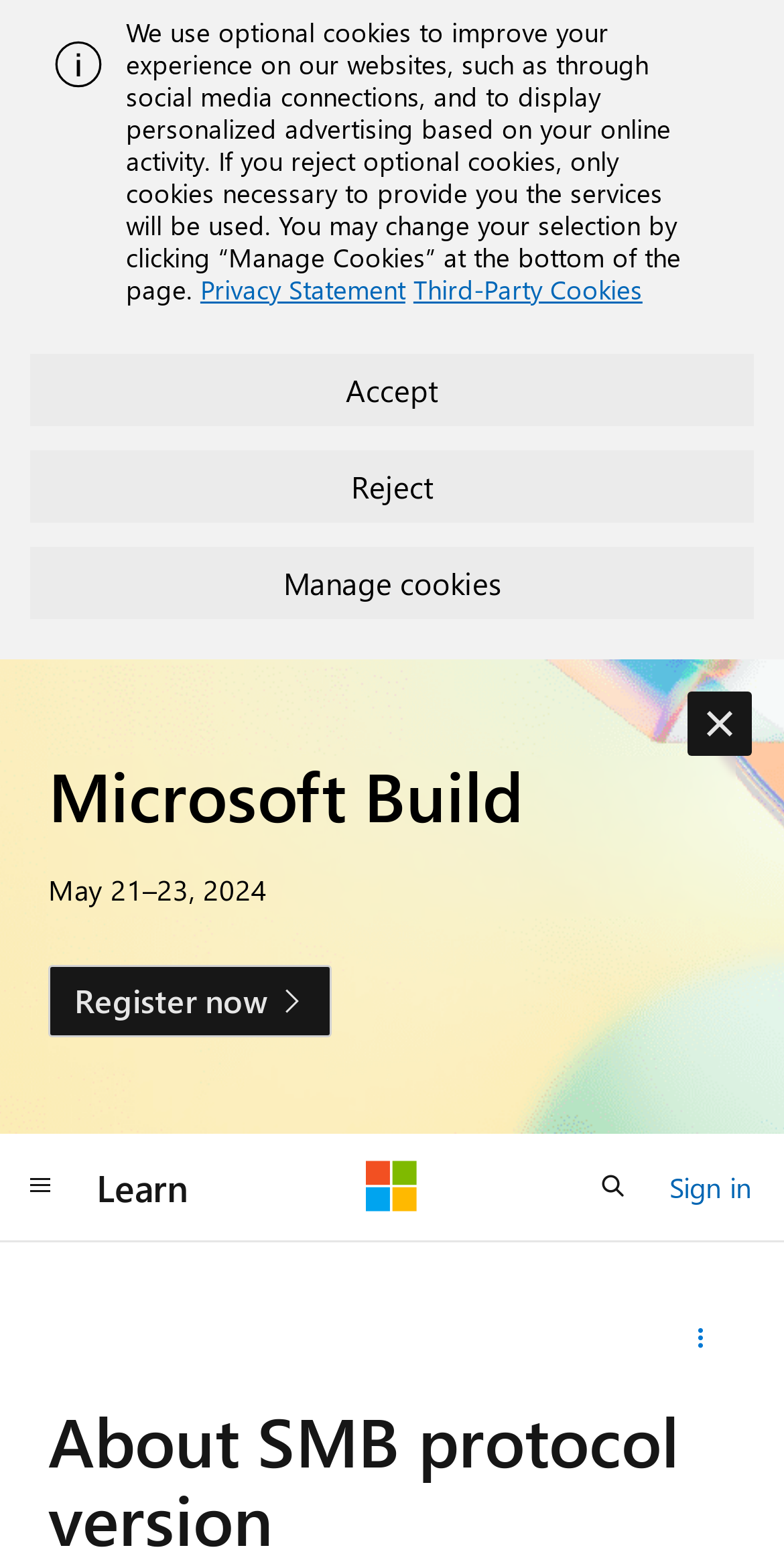What is the event mentioned on the webpage?
Provide a detailed answer to the question, using the image to inform your response.

I found the answer by looking at the heading 'Microsoft Build' and the date 'May 21–23, 2024' which suggests that the webpage is related to an event.